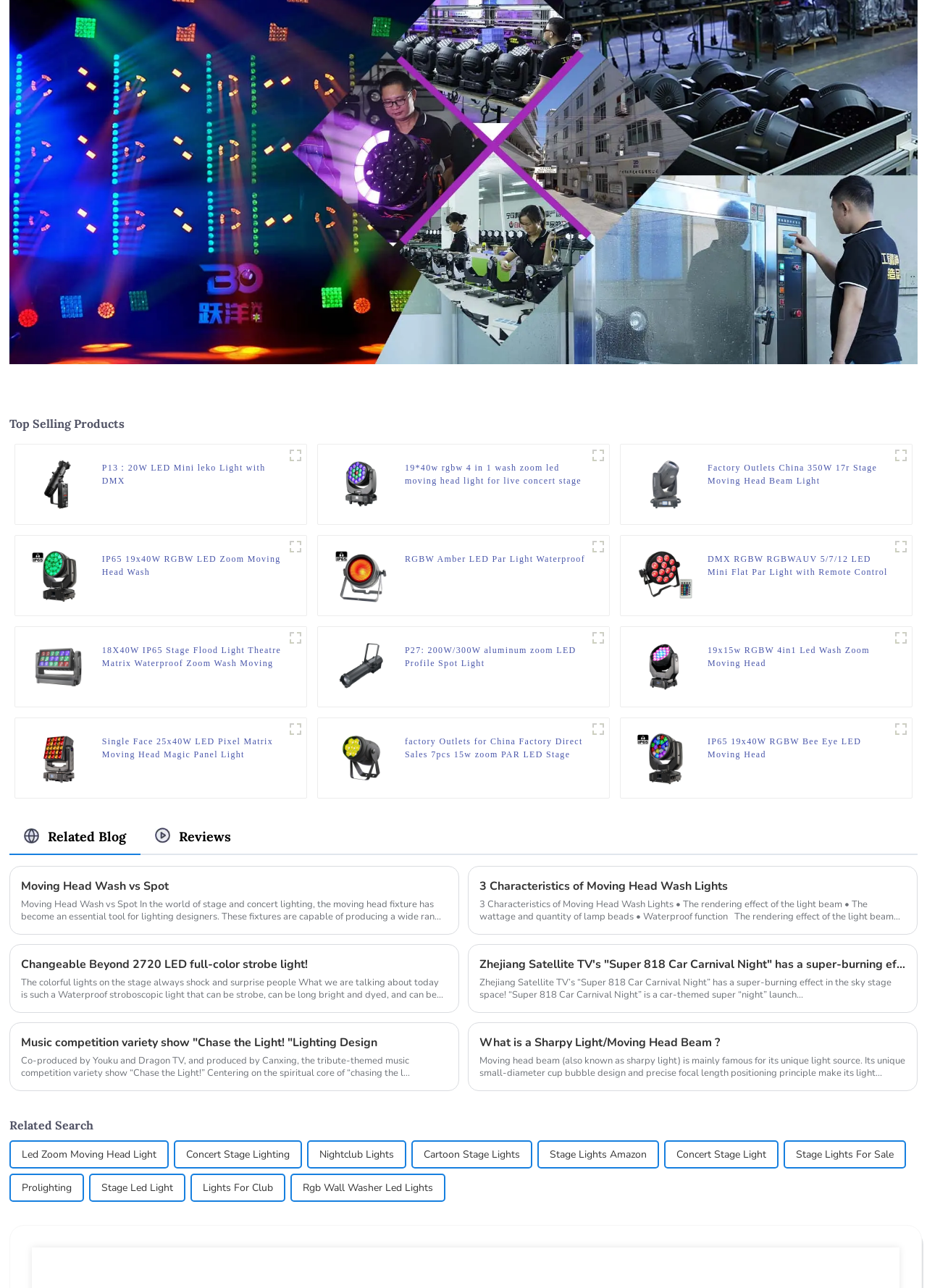Pinpoint the bounding box coordinates of the element you need to click to execute the following instruction: "View Anytime Certification Terms and Conditions". The bounding box should be represented by four float numbers between 0 and 1, in the format [left, top, right, bottom].

None